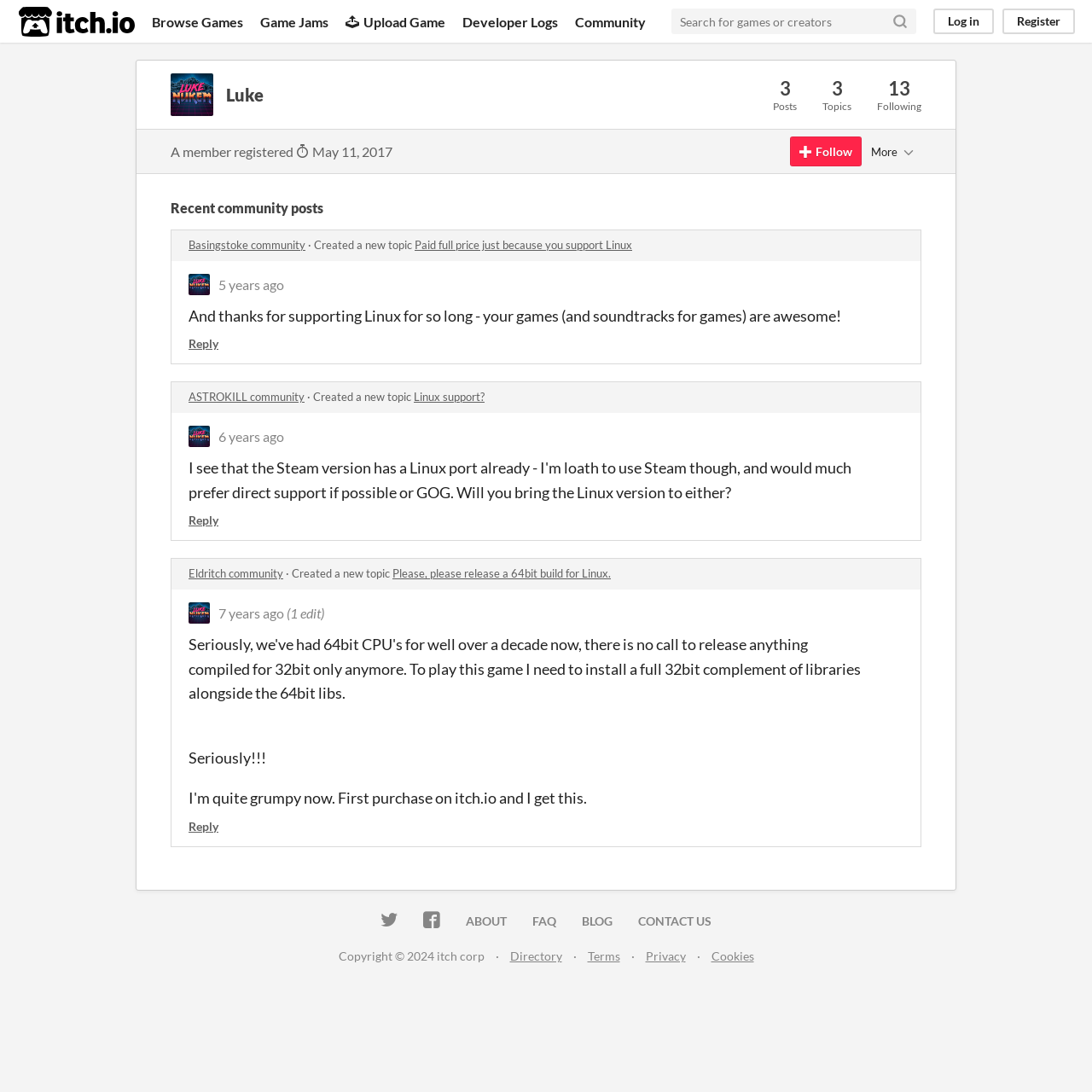Given the description "5 years ago", determine the bounding box of the corresponding UI element.

[0.2, 0.253, 0.26, 0.268]